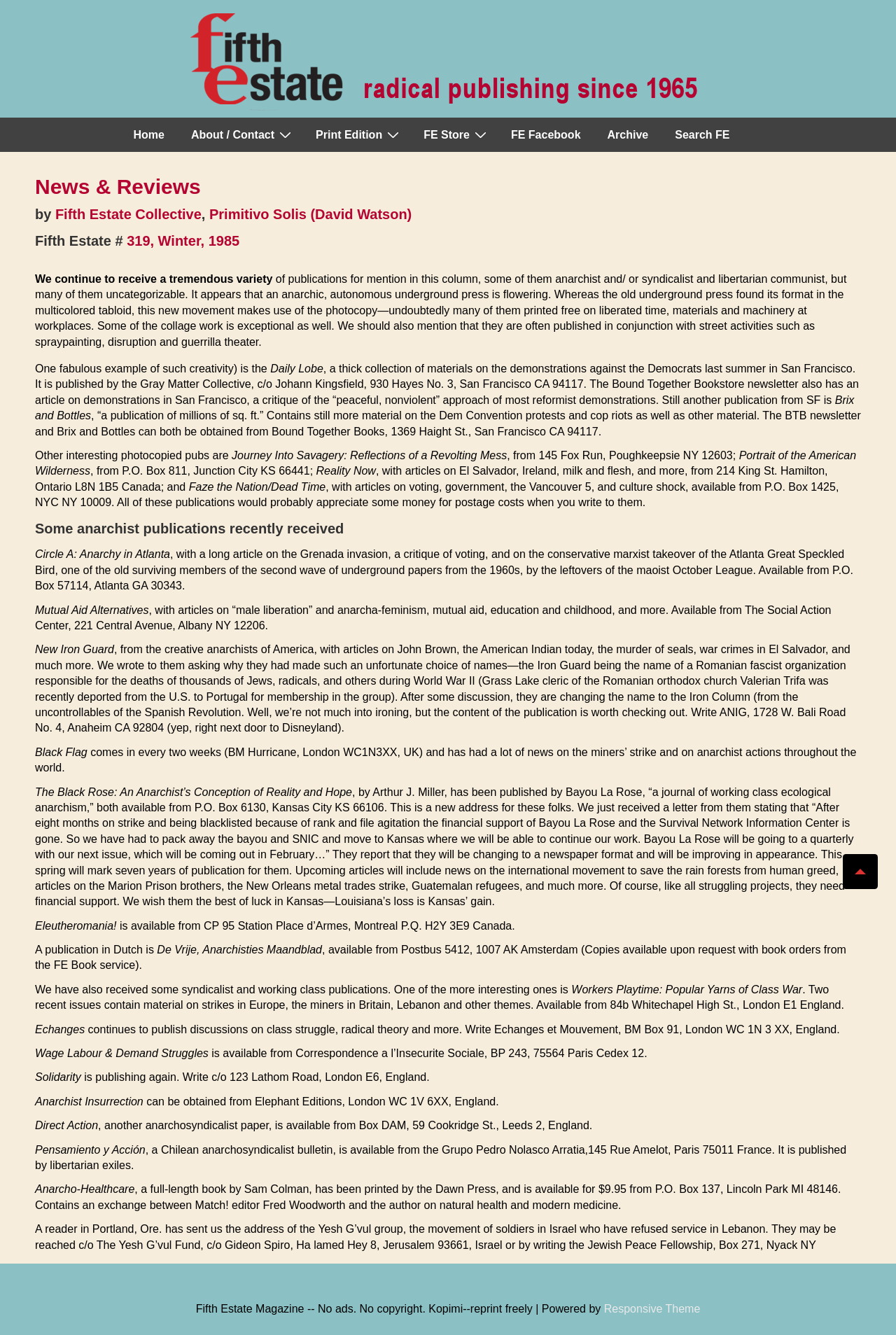Please determine the main heading text of this webpage.

News & Reviews